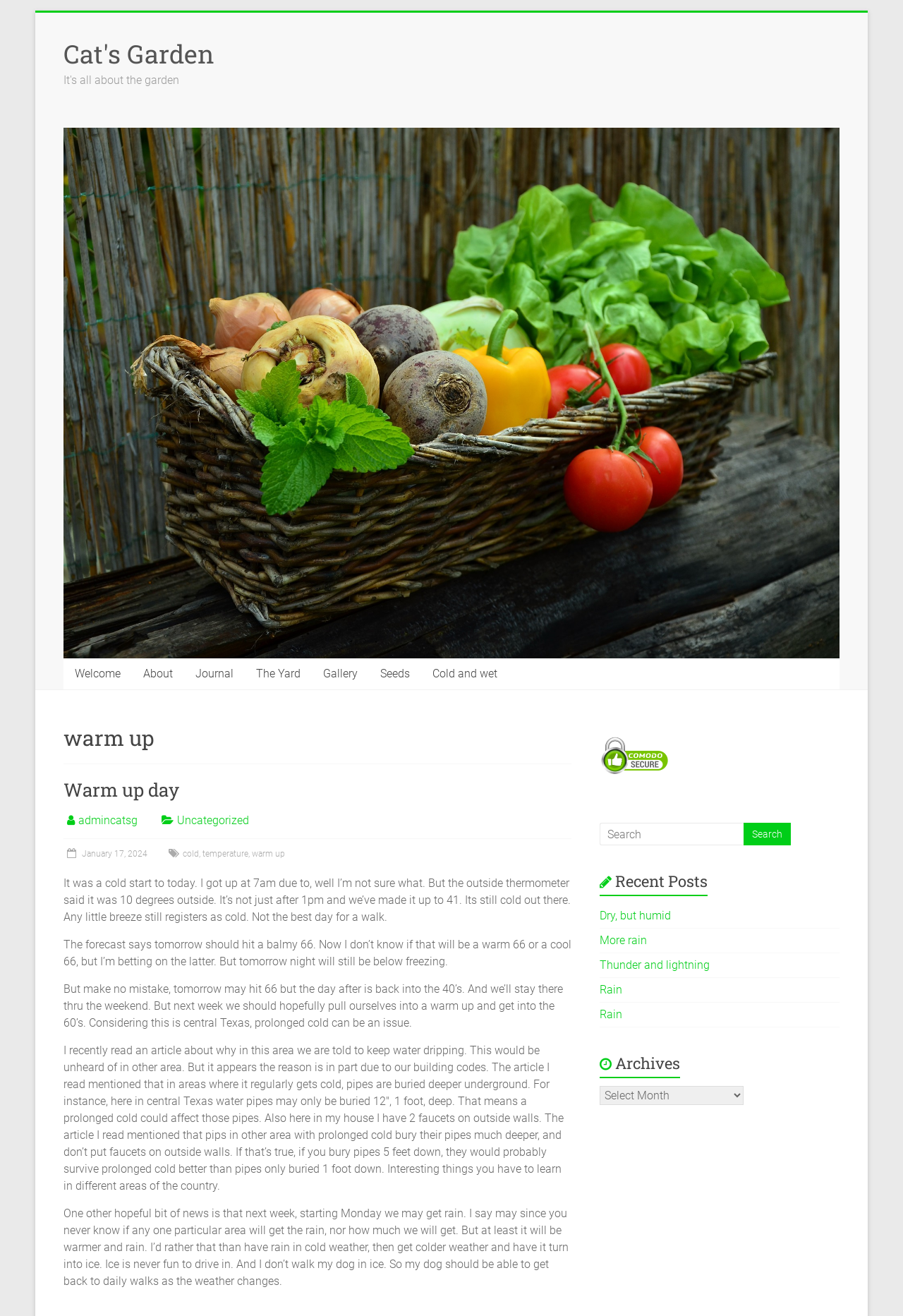Can you give a comprehensive explanation to the question given the content of the image?
What is the purpose of keeping water dripping in central Texas?

According to the static text element, 'I recently read an article about why in this area we are told to keep water dripping. This would be unheard of in other area. But it appears the reason is in part due to our building codes. The article I read mentioned that in areas where it regularly gets cold, pipes are buried deeper underground.', the purpose of keeping water dripping in central Texas is to prevent pipes from freezing due to the shallow burial of pipes in the area.